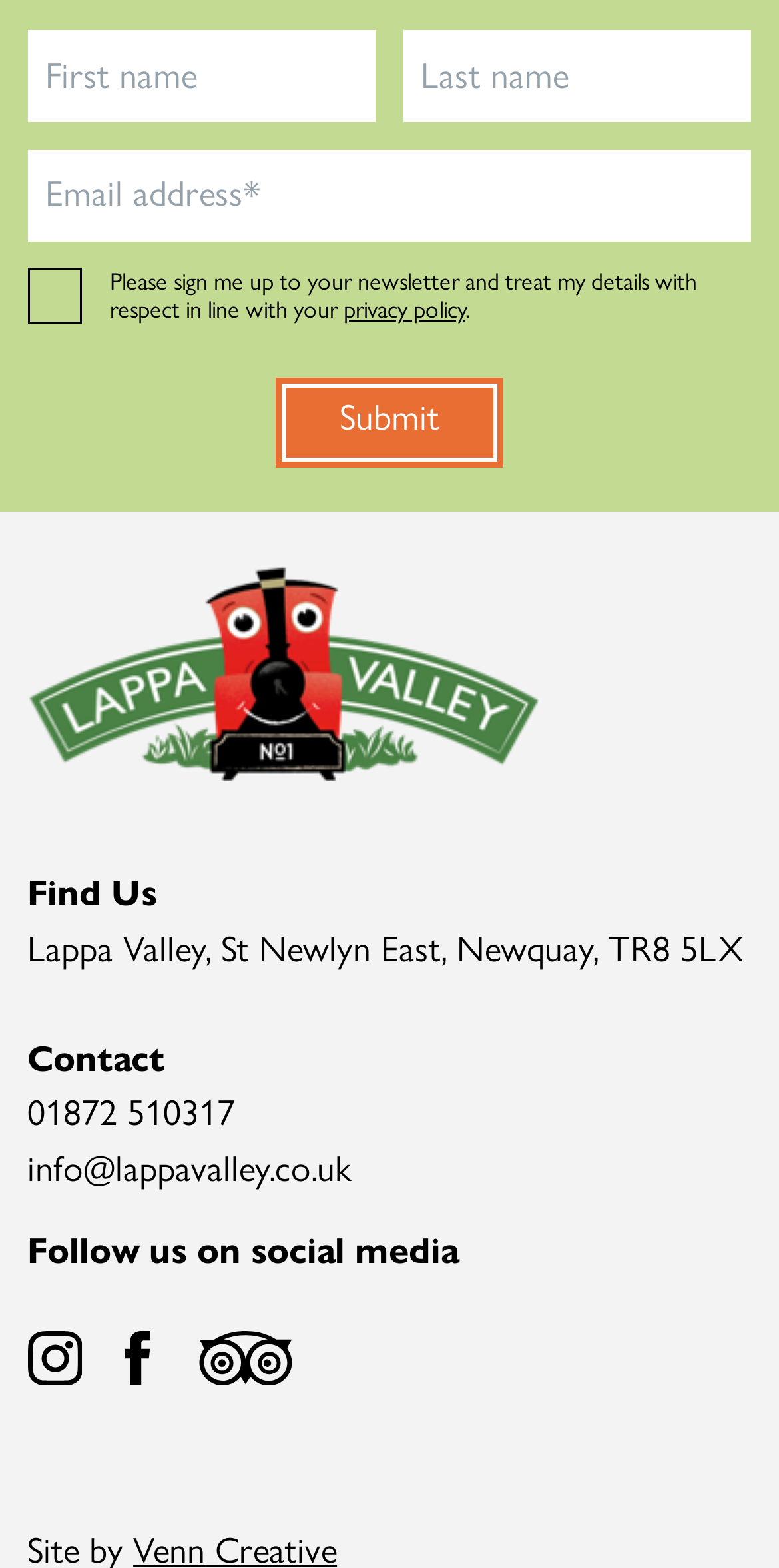Select the bounding box coordinates of the element I need to click to carry out the following instruction: "Check the newsletter checkbox".

[0.053, 0.189, 0.105, 0.205]